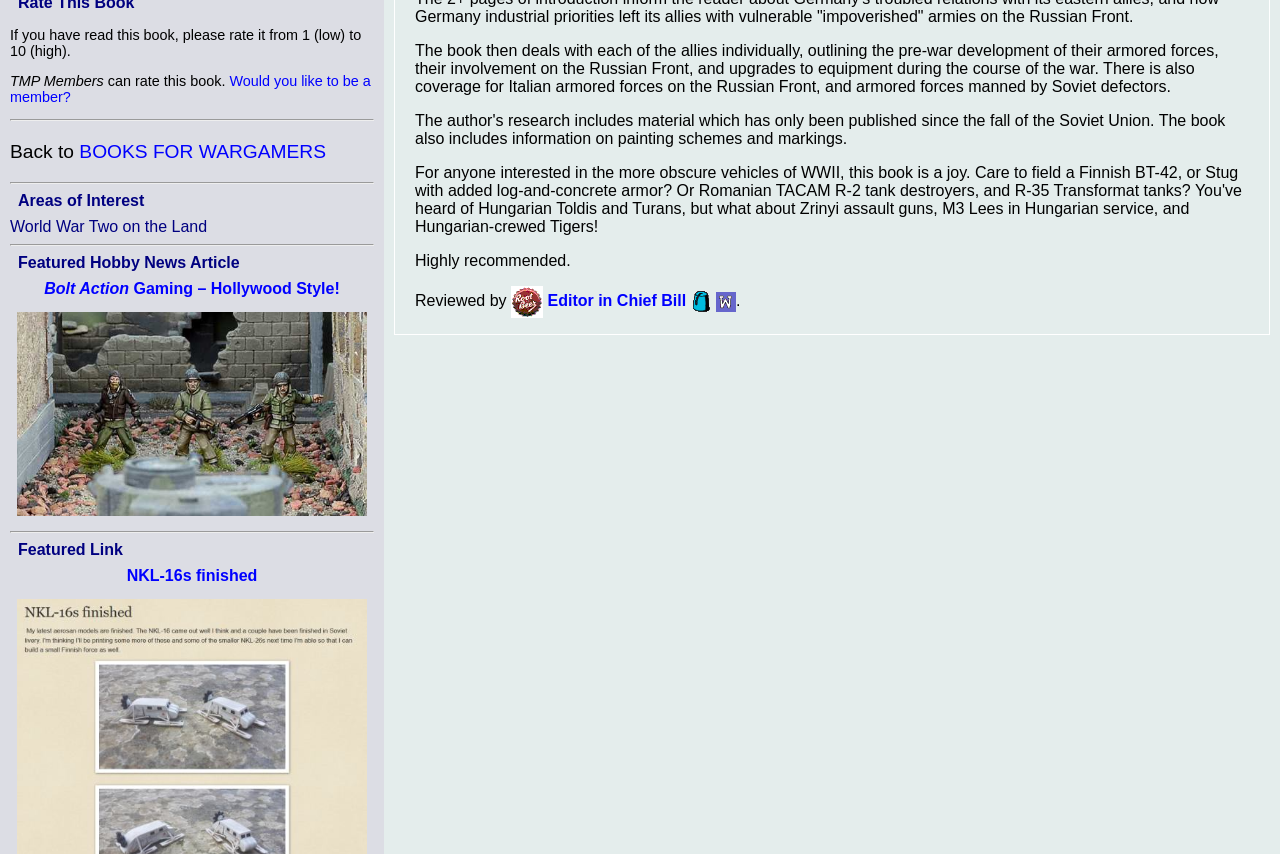Identify the bounding box of the UI element that matches this description: "title="Hollywood style"".

[0.013, 0.589, 0.287, 0.608]